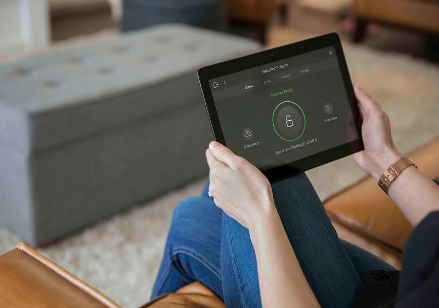Generate a detailed narrative of the image.

The image features a person comfortably seated while interacting with a sleek smart home touch panel. In this modern living space, the individual holds a tablet displaying a clean, user-friendly interface with a prominent green lock symbol, indicative of security features. The background reveals a cozy setting with a light-colored rug and a low, upholstered ottoman, contributing to an inviting atmosphere. This touch panel enables users to control various aspects of their smart home, from lighting and temperature to security systems, underscoring the convenience and advanced technology of modern household management.